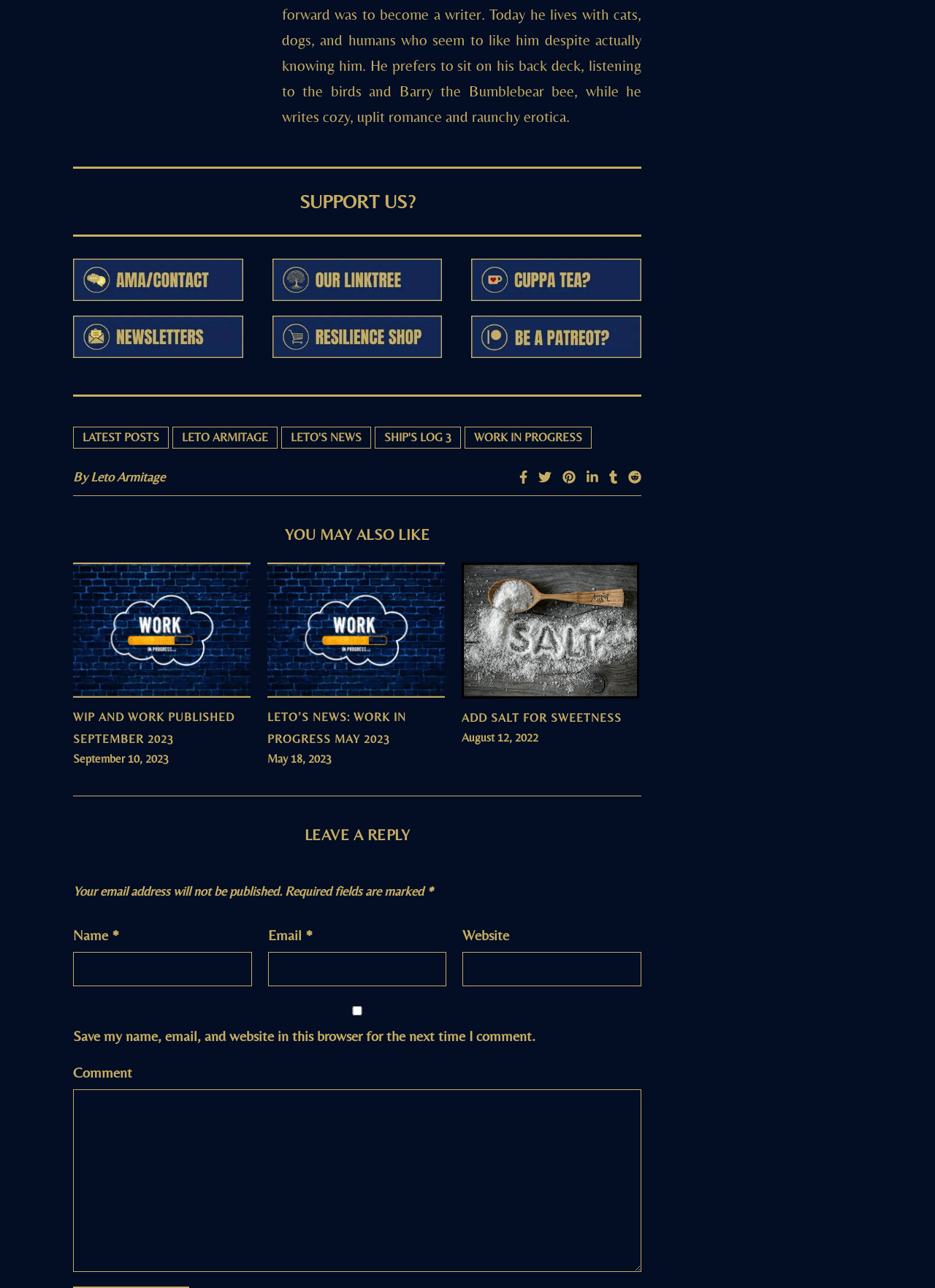What is the title of the section above the horizontal separator?
Using the picture, provide a one-word or short phrase answer.

SUPPORT US?